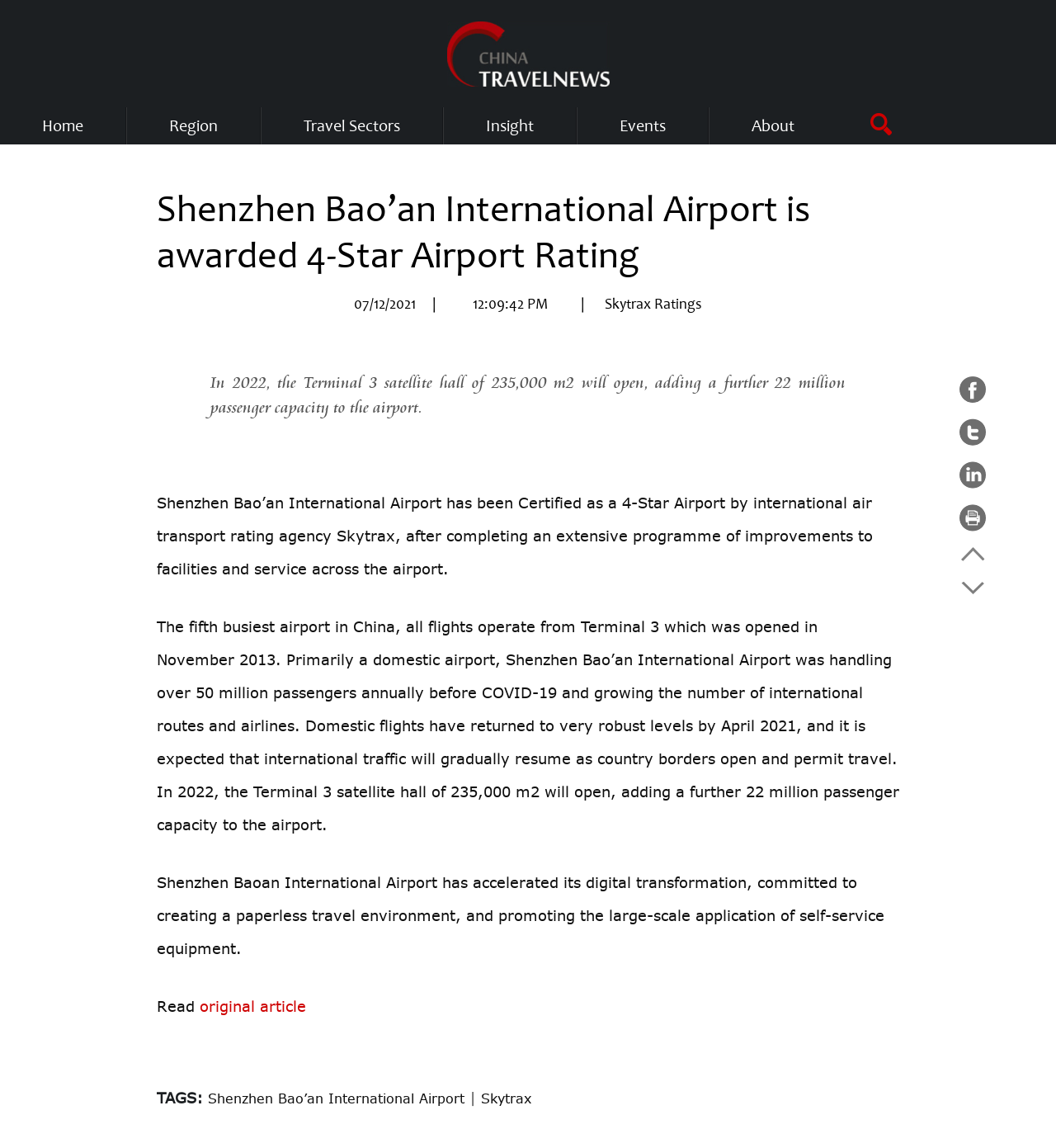Construct a comprehensive description capturing every detail on the webpage.

The webpage is about Shenzhen Bao’an International Airport being awarded a 4-Star Airport Rating. At the top, there is a header section with the title "China Travel News" accompanied by an image, and a navigation menu with links to "Home", "Region", "Travel Sectors", "Insight", "Events", and "About". 

Below the header section, there is a main content area with a heading that reads "Shenzhen Bao’an International Airport is awarded 4-Star Airport Rating". The article is dated "07/12/2021" and has a timestamp of "12:09:42 PM". The content is divided into several paragraphs, with the first paragraph mentioning that the Terminal 3 satellite hall will open in 2022, adding 22 million passenger capacity to the airport. 

The subsequent paragraphs provide more information about the airport, including its certification as a 4-Star Airport by Skytrax, its facilities and service improvements, and its digital transformation efforts. There is also a link to read the original article. At the bottom of the page, there is a "TAGS" section with links to related topics, including "Shenzhen Bao’an International Airport" and "Skytrax".